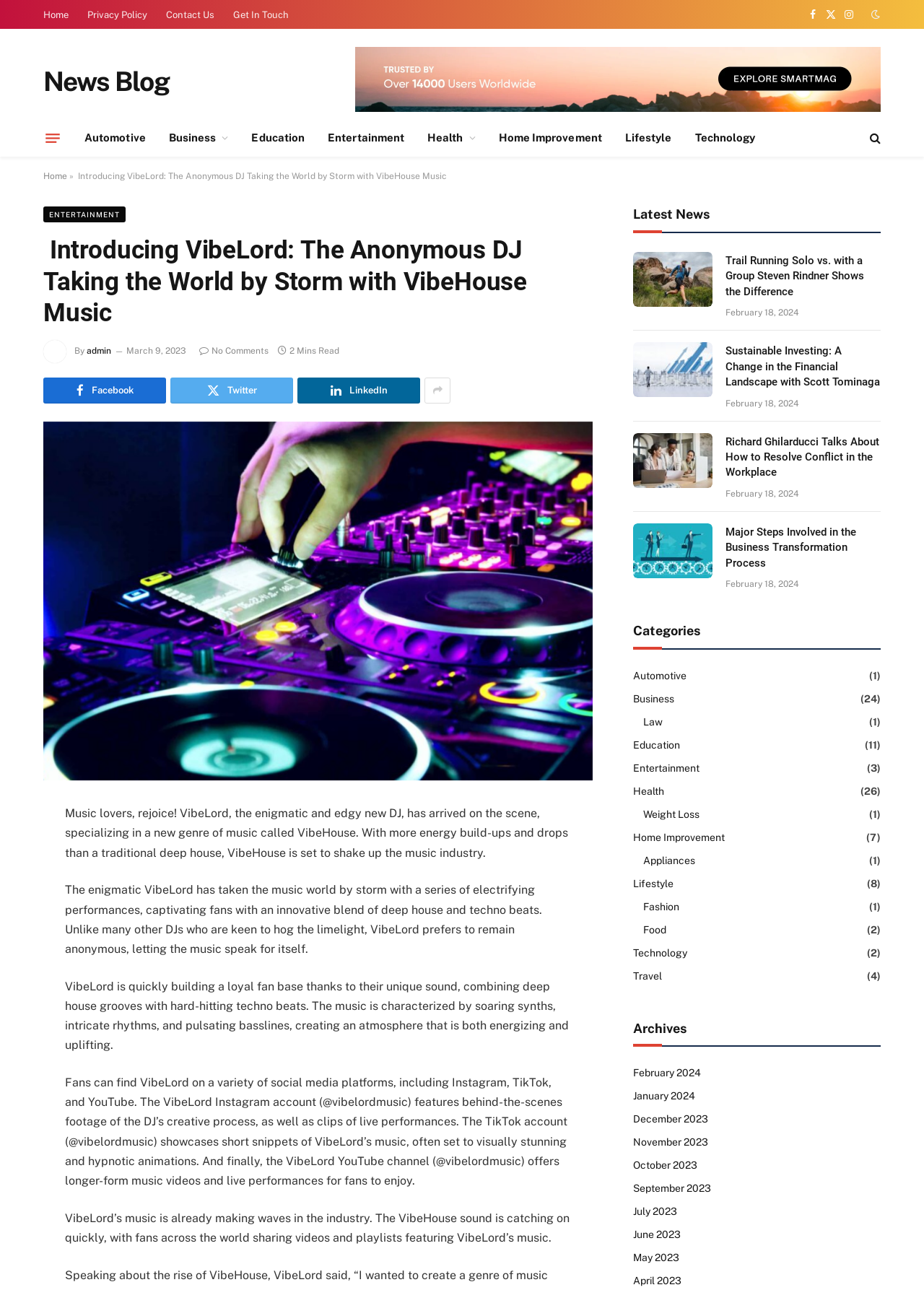Locate the bounding box coordinates of the clickable region necessary to complete the following instruction: "Read the latest news". Provide the coordinates in the format of four float numbers between 0 and 1, i.e., [left, top, right, bottom].

[0.685, 0.16, 0.768, 0.172]